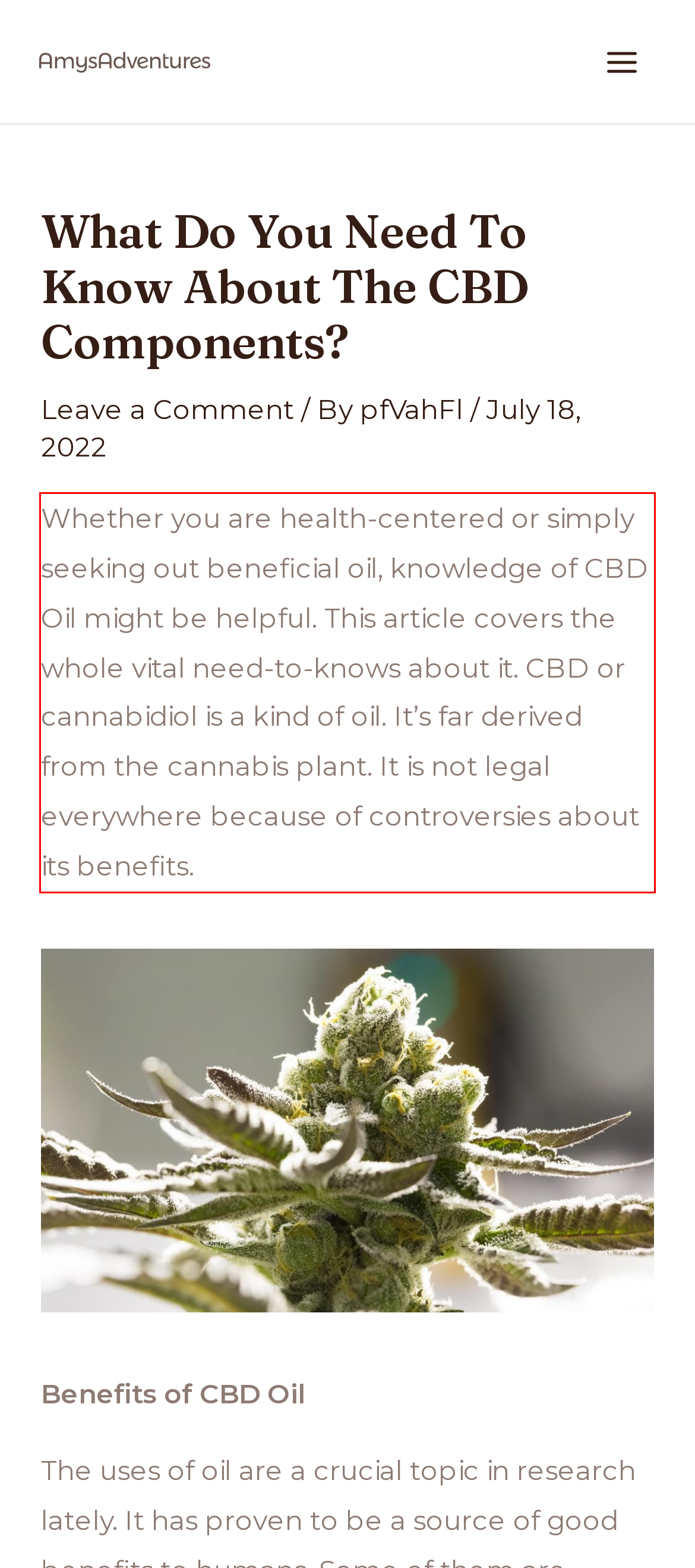Within the screenshot of a webpage, identify the red bounding box and perform OCR to capture the text content it contains.

Whether you are health-centered or simply seeking out beneficial oil, knowledge of CBD Oil might be helpful. This article covers the whole vital need-to-knows about it. CBD or cannabidiol is a kind of oil. It’s far derived from the cannabis plant. It is not legal everywhere because of controversies about its benefits.